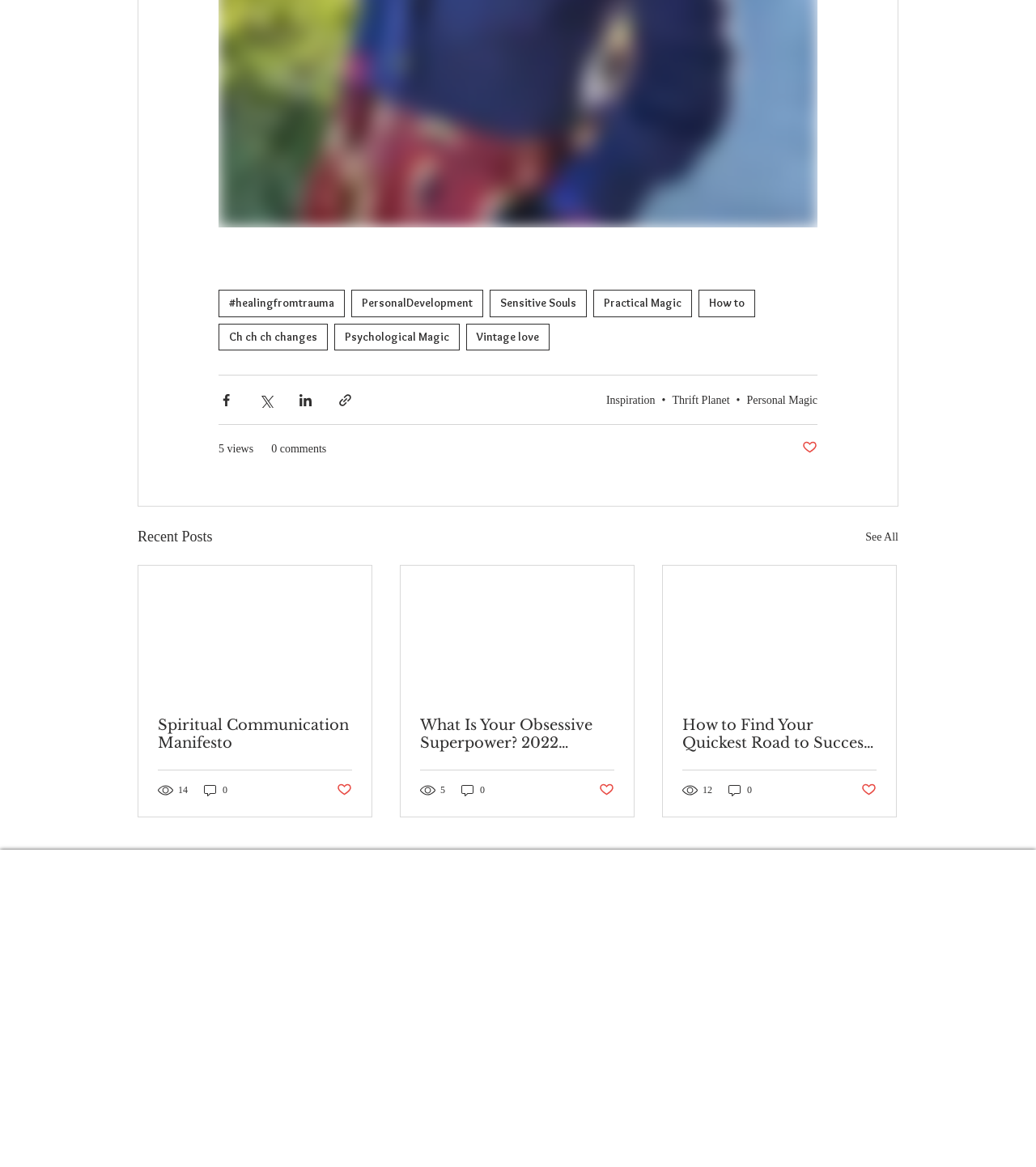Given the description "Ch ch ch changes", determine the bounding box of the corresponding UI element.

[0.211, 0.277, 0.316, 0.3]